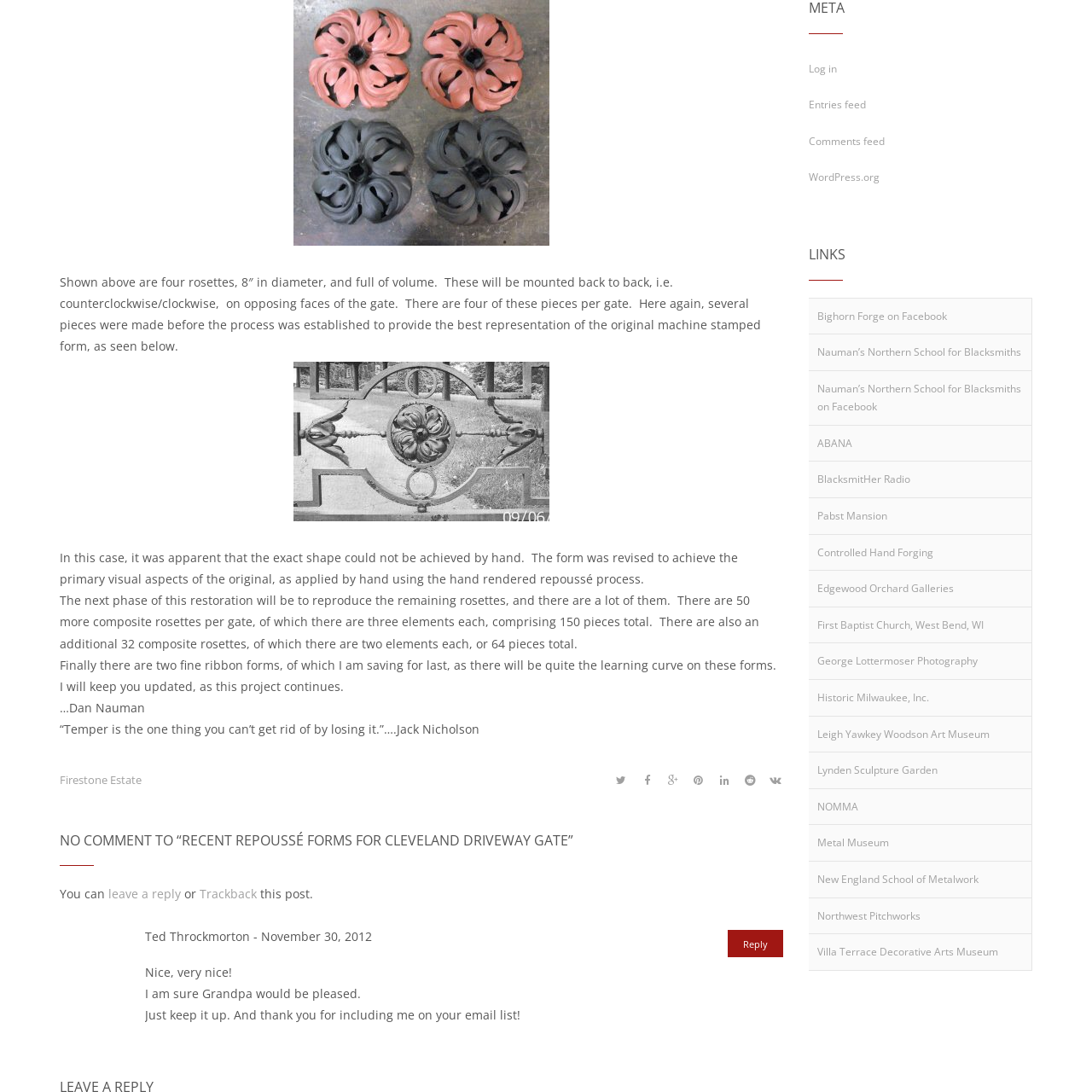Locate the bounding box coordinates of the element that should be clicked to fulfill the instruction: "Click the 'Firestone Estate' link".

[0.055, 0.707, 0.13, 0.724]